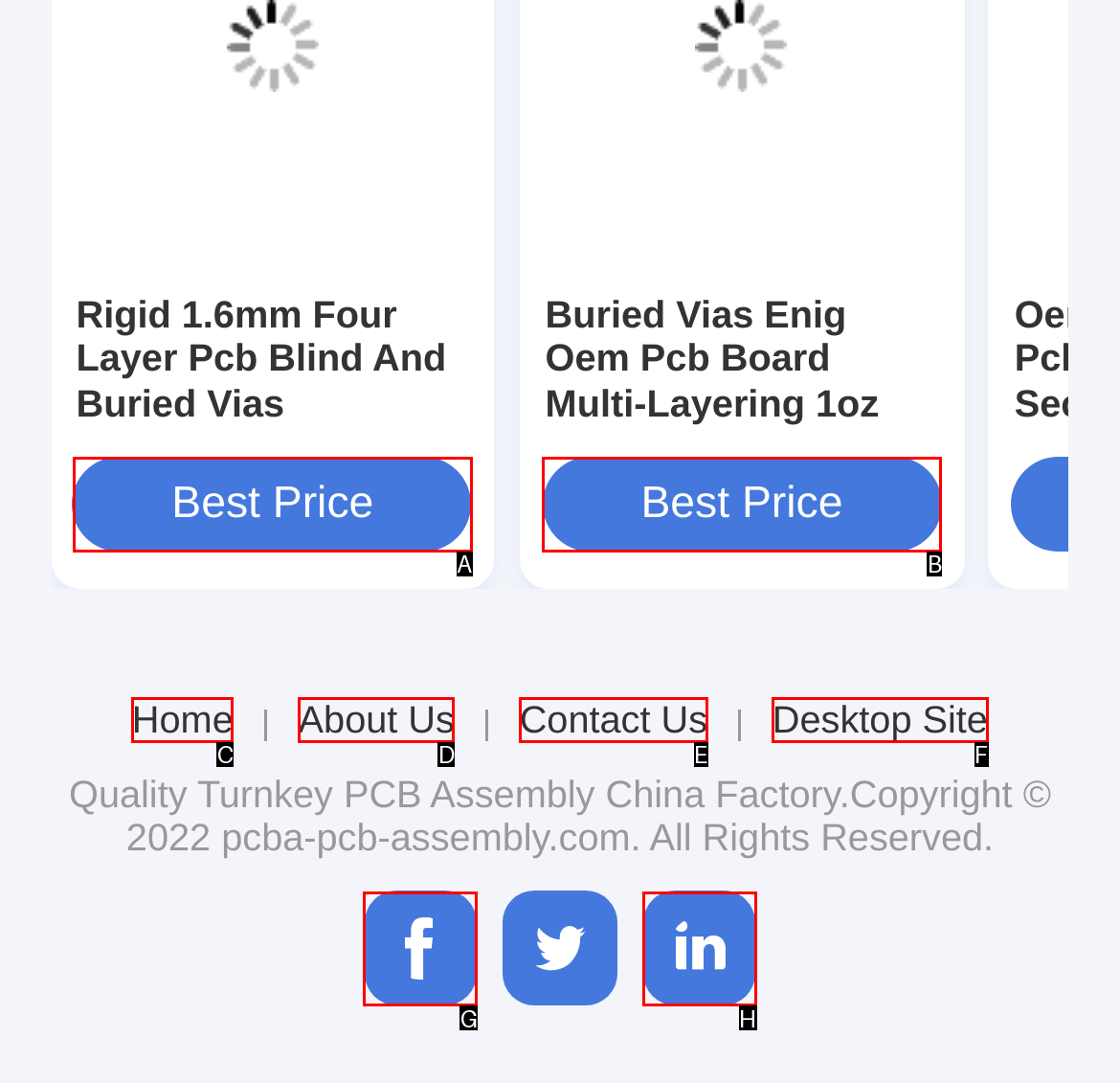Look at the description: Home
Determine the letter of the matching UI element from the given choices.

C